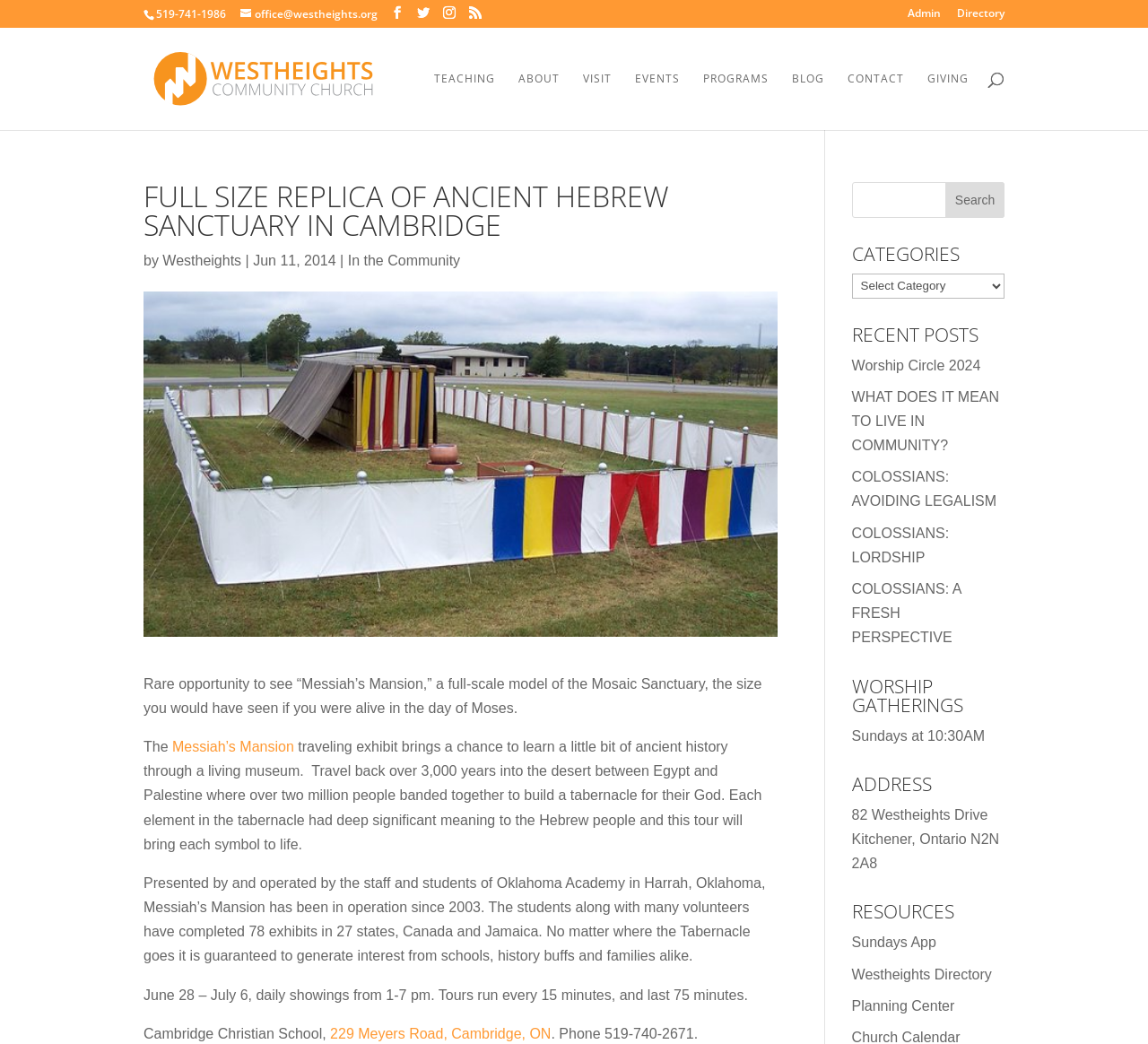Using the provided element description, identify the bounding box coordinates as (top-left x, top-left y, bottom-right x, bottom-right y). Ensure all values are between 0 and 1. Description: Planning Center

[0.742, 0.956, 0.832, 0.971]